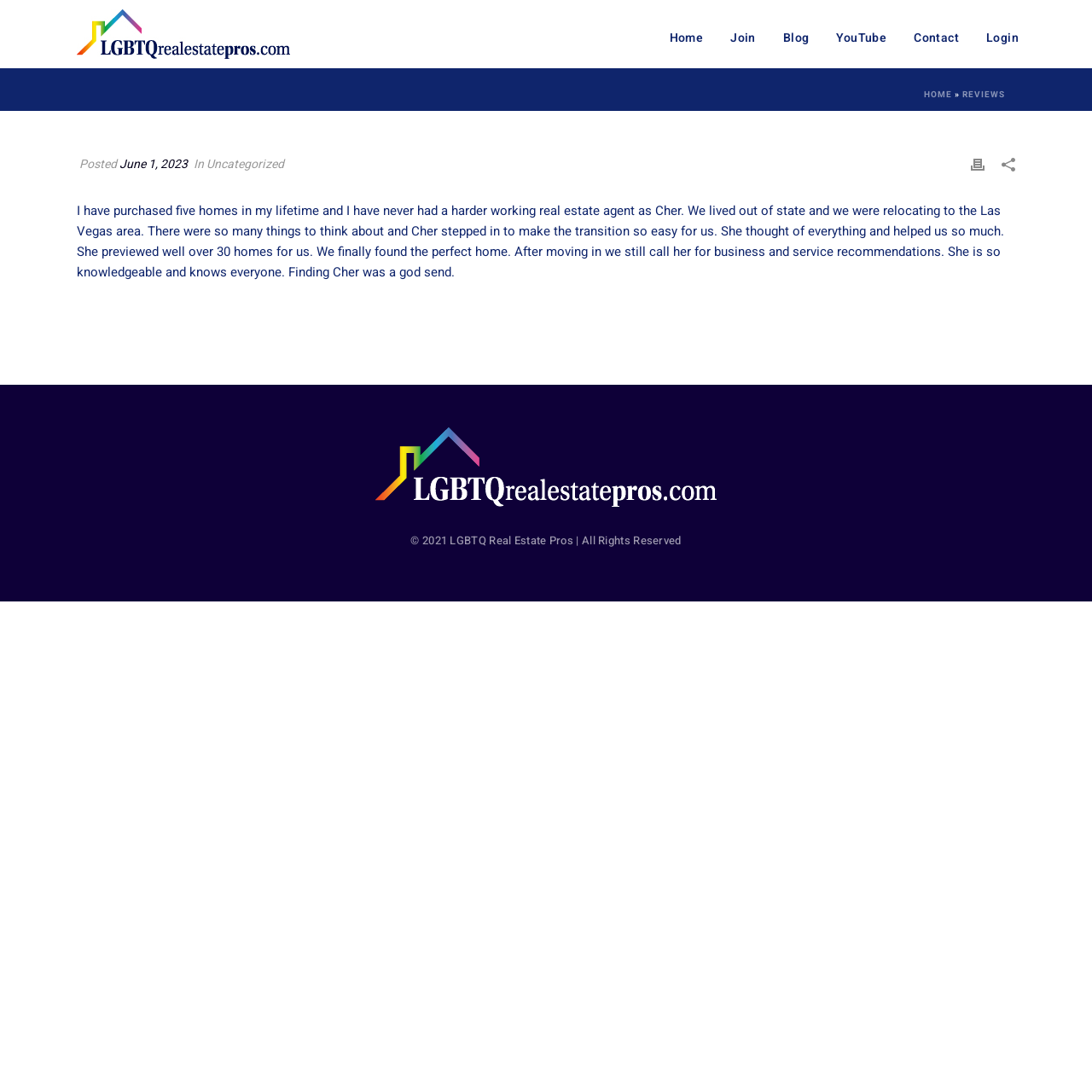Determine the bounding box coordinates for the clickable element to execute this instruction: "Login to the account". Provide the coordinates as four float numbers between 0 and 1, i.e., [left, top, right, bottom].

[0.891, 0.0, 0.945, 0.062]